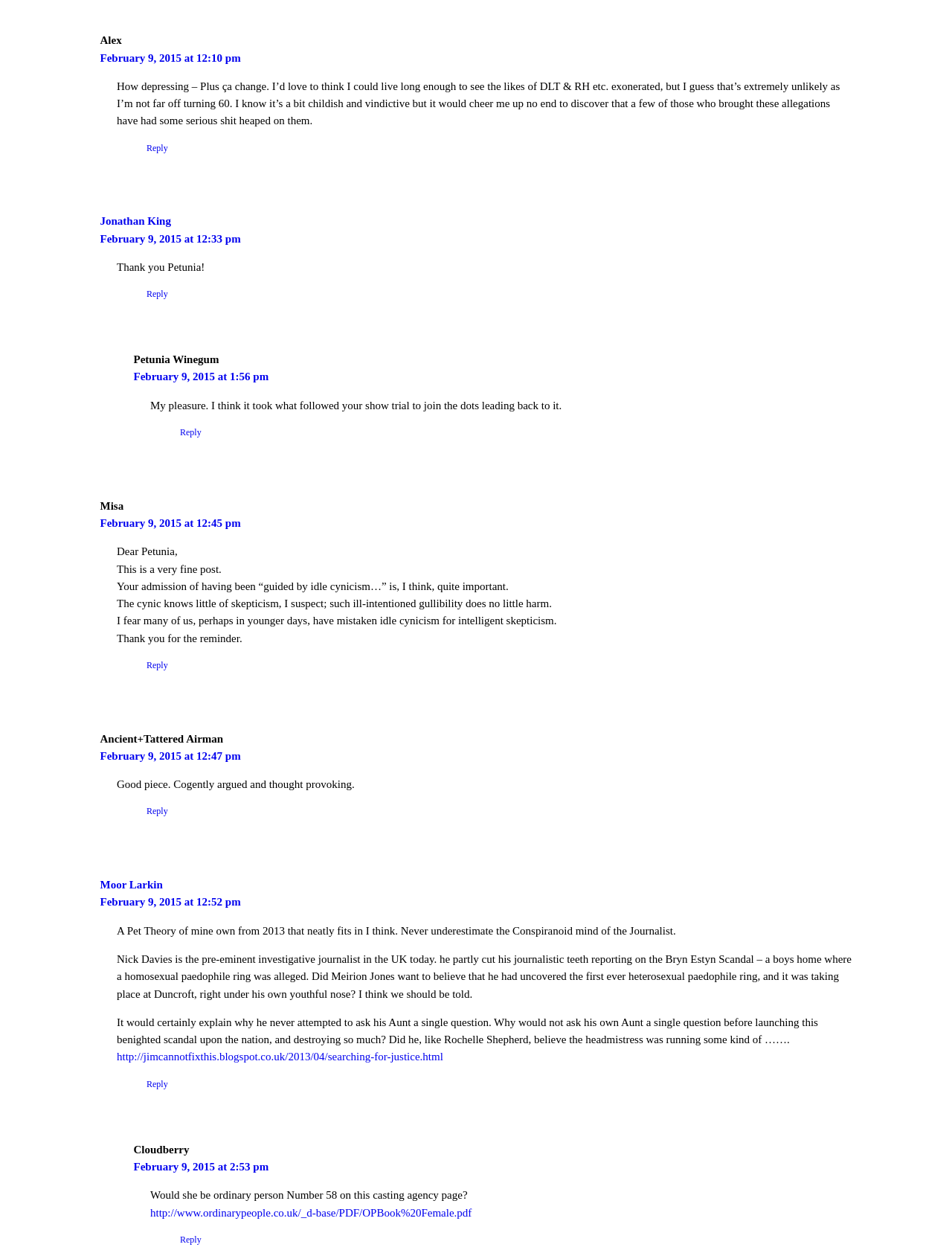Identify the bounding box coordinates for the UI element described as follows: "http://www.ordinarypeople.co.uk/_d-base/PDF/OPBook%20Female.pdf". Ensure the coordinates are four float numbers between 0 and 1, formatted as [left, top, right, bottom].

[0.158, 0.961, 0.496, 0.97]